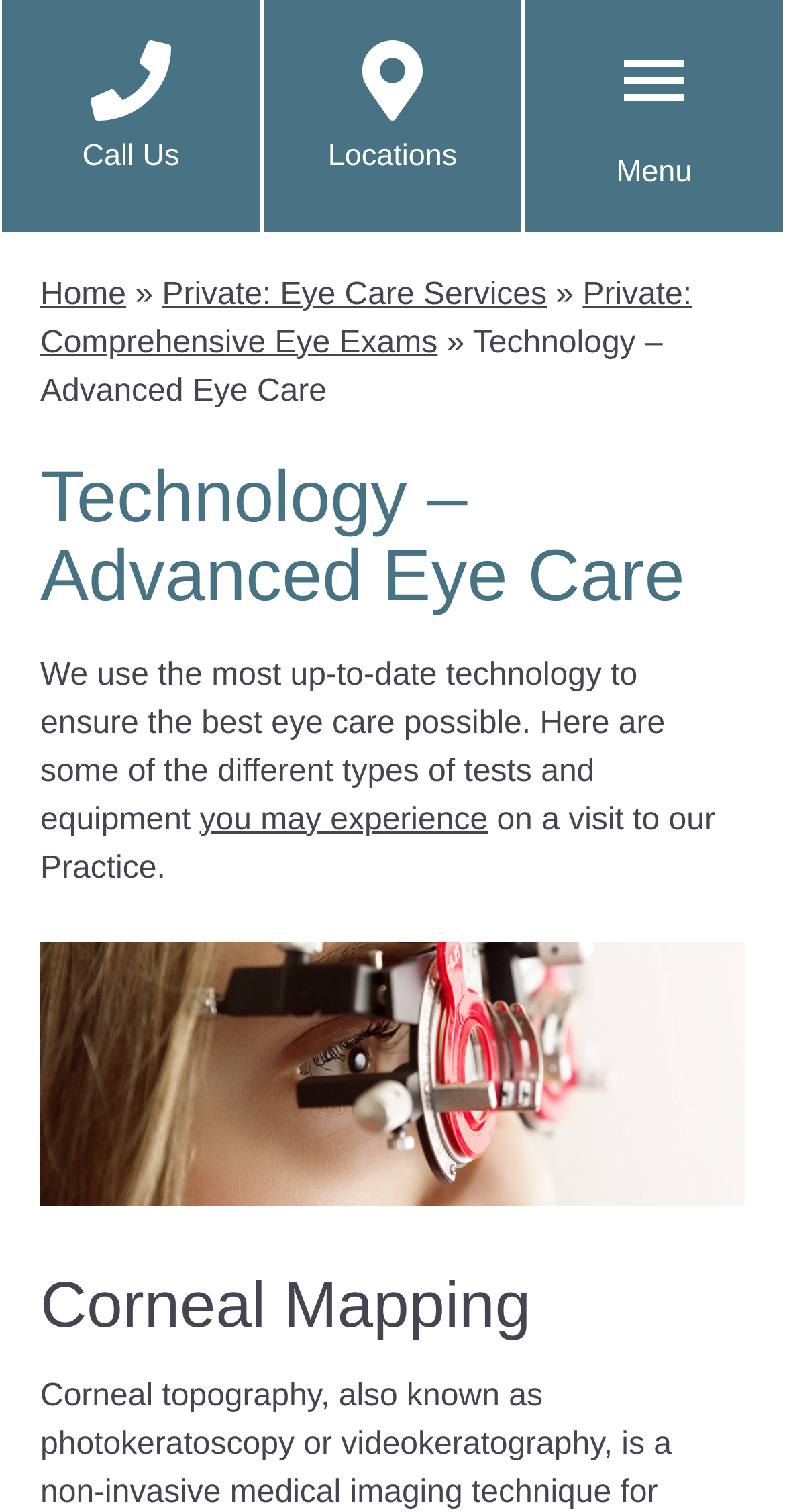What is the topic of the section that mentions corneal mapping?
Based on the image content, provide your answer in one word or a short phrase.

Technology